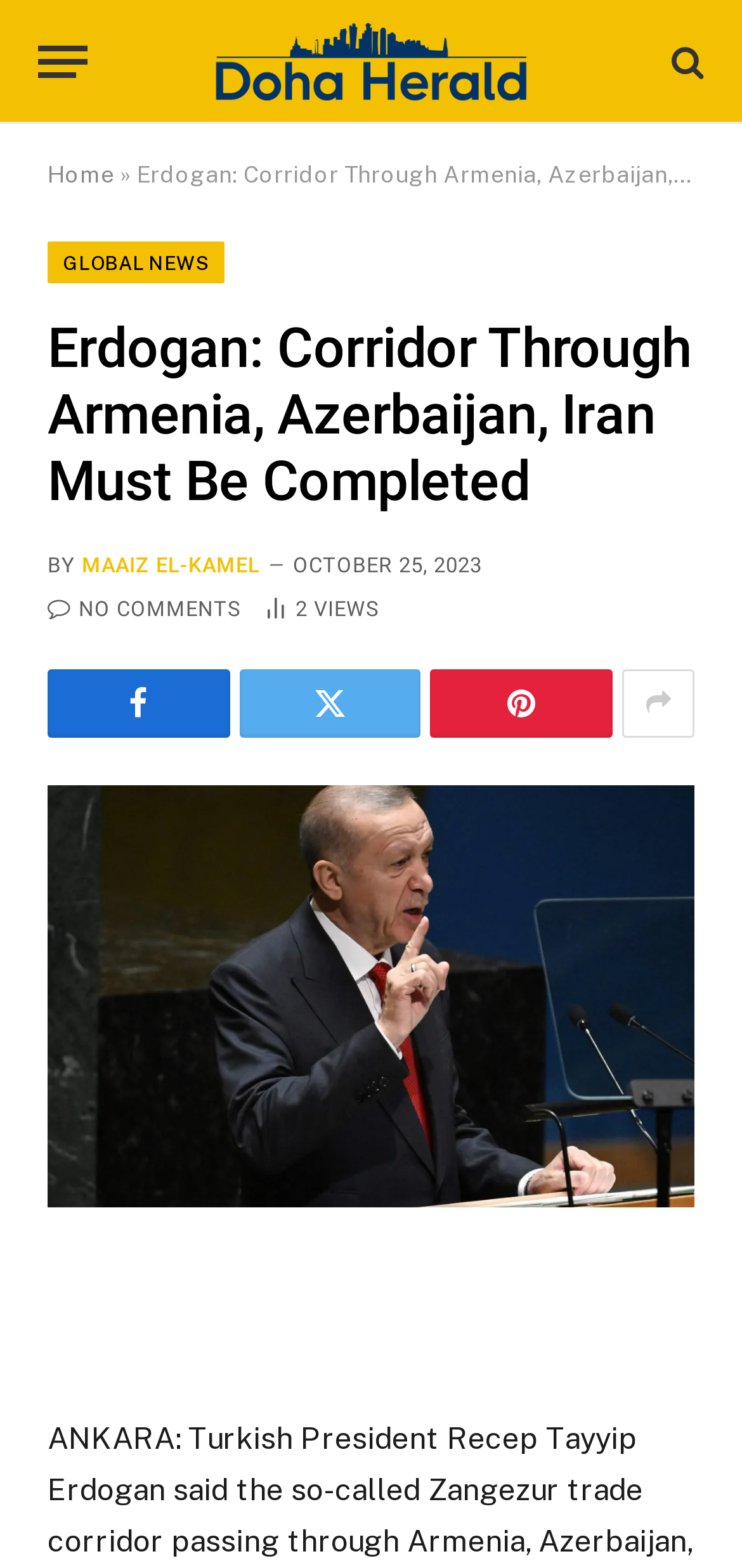What is the category of the article?
Using the image, provide a detailed and thorough answer to the question.

The category of the article can be found at the top of the webpage, where it says 'GLOBAL NEWS' in a link format.